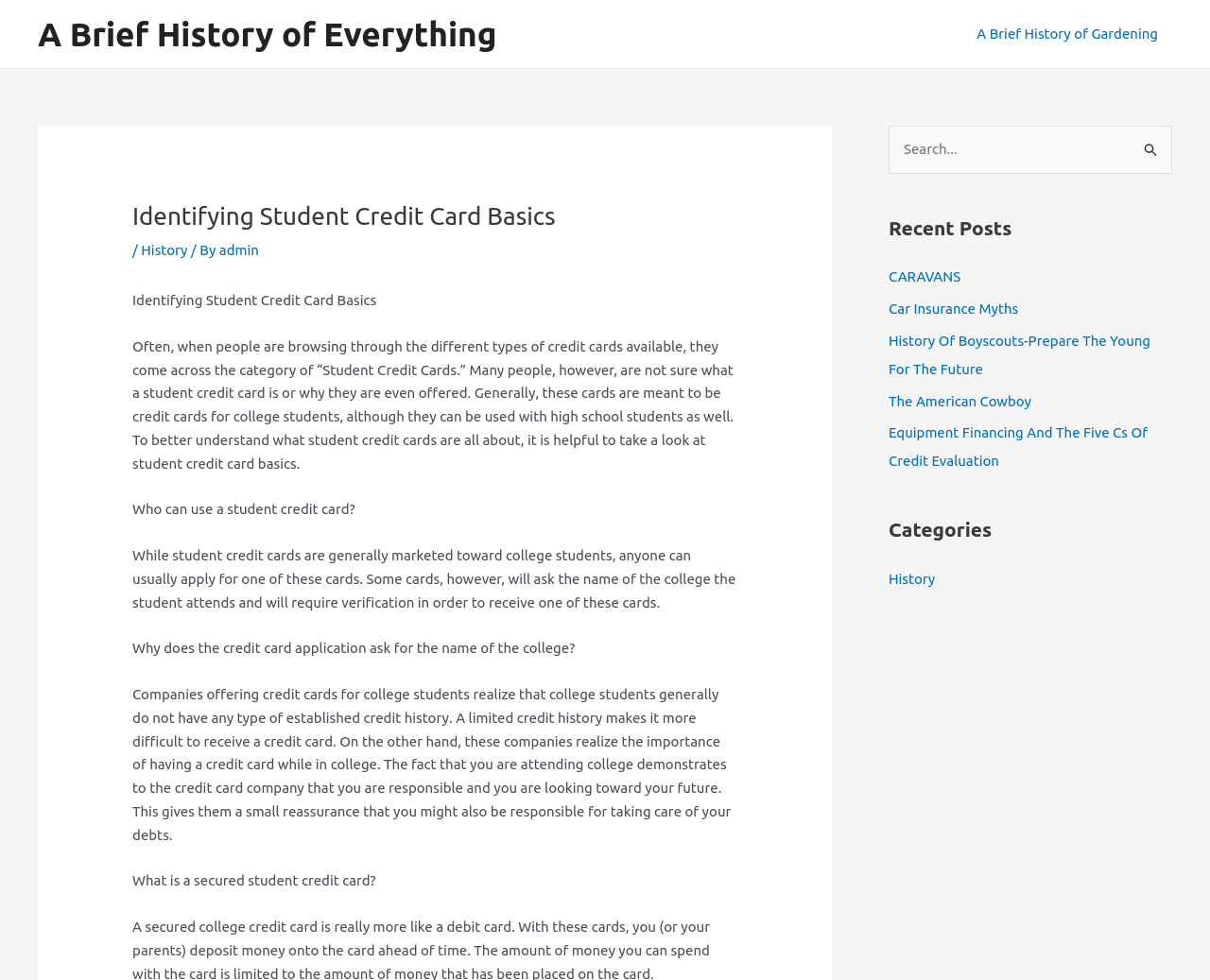What is the purpose of asking for college name in credit card application?
Examine the image and give a concise answer in one word or a short phrase.

To verify responsibility